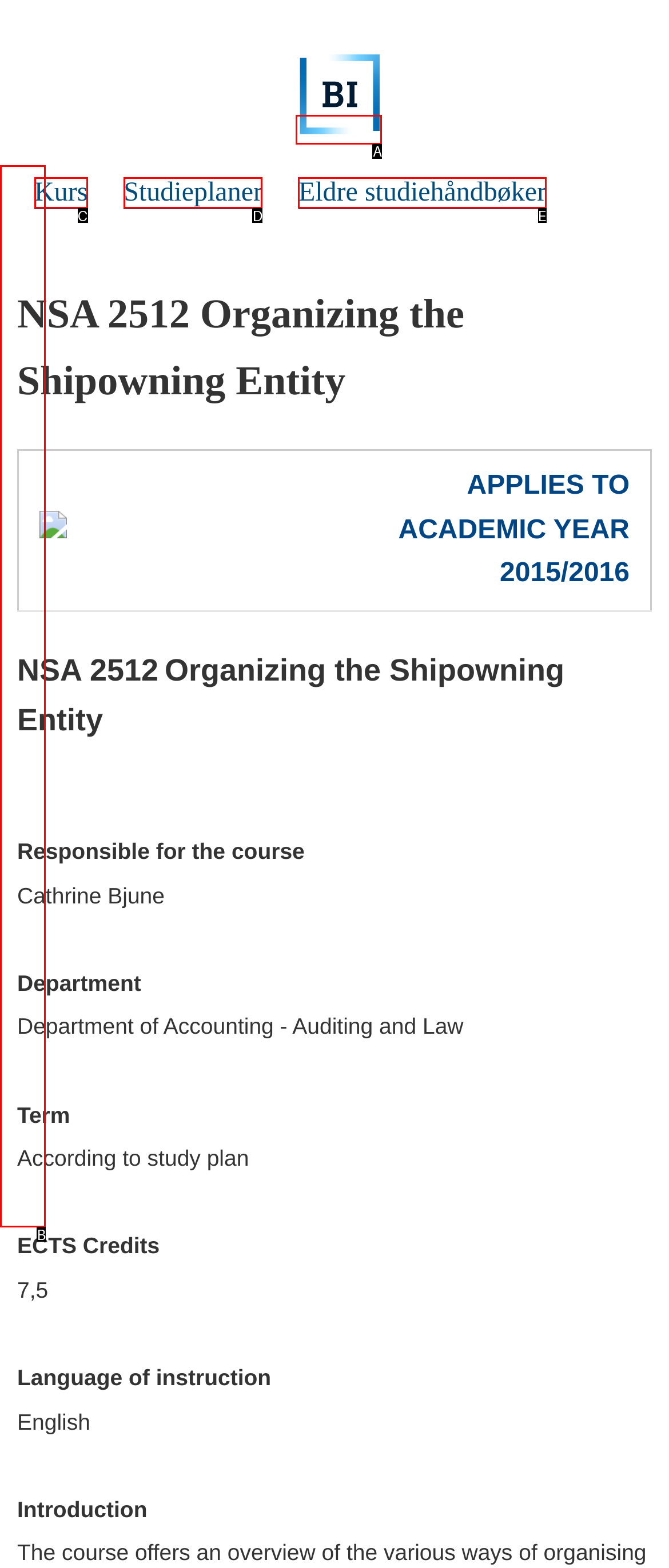Pick the option that corresponds to: Studieplaner
Provide the letter of the correct choice.

D